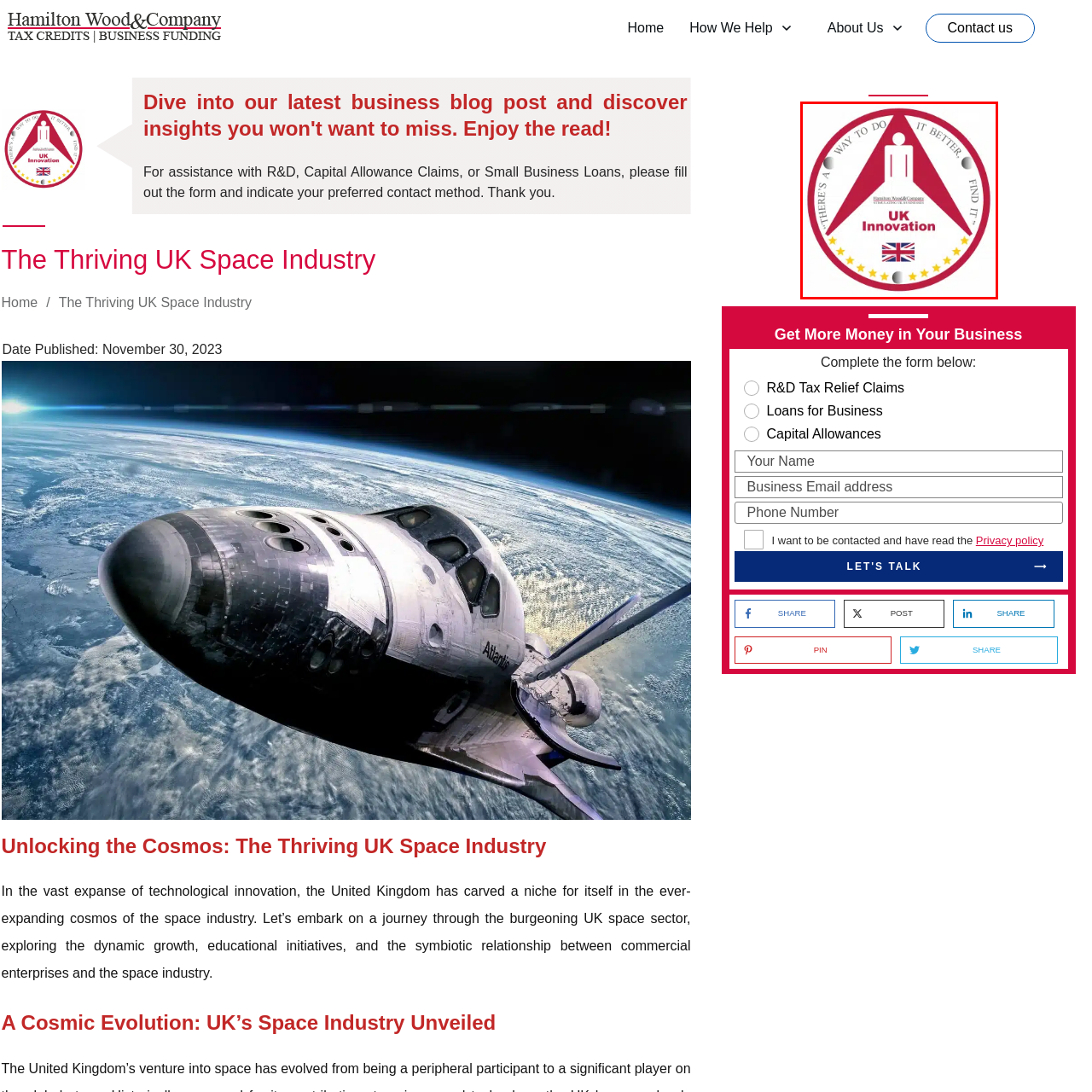What is written around the central figure?
Carefully look at the image inside the red bounding box and answer the question in a detailed manner using the visual details present.

The words 'THERE'S A WAY TO DO IT BETTER. FIND IT.' are elegantly inscribed around the central figure, emphasizing the importance of innovation and improvement. This phrase serves as a motivational mantra, encouraging individuals to strive for excellence and push beyond their current limits.